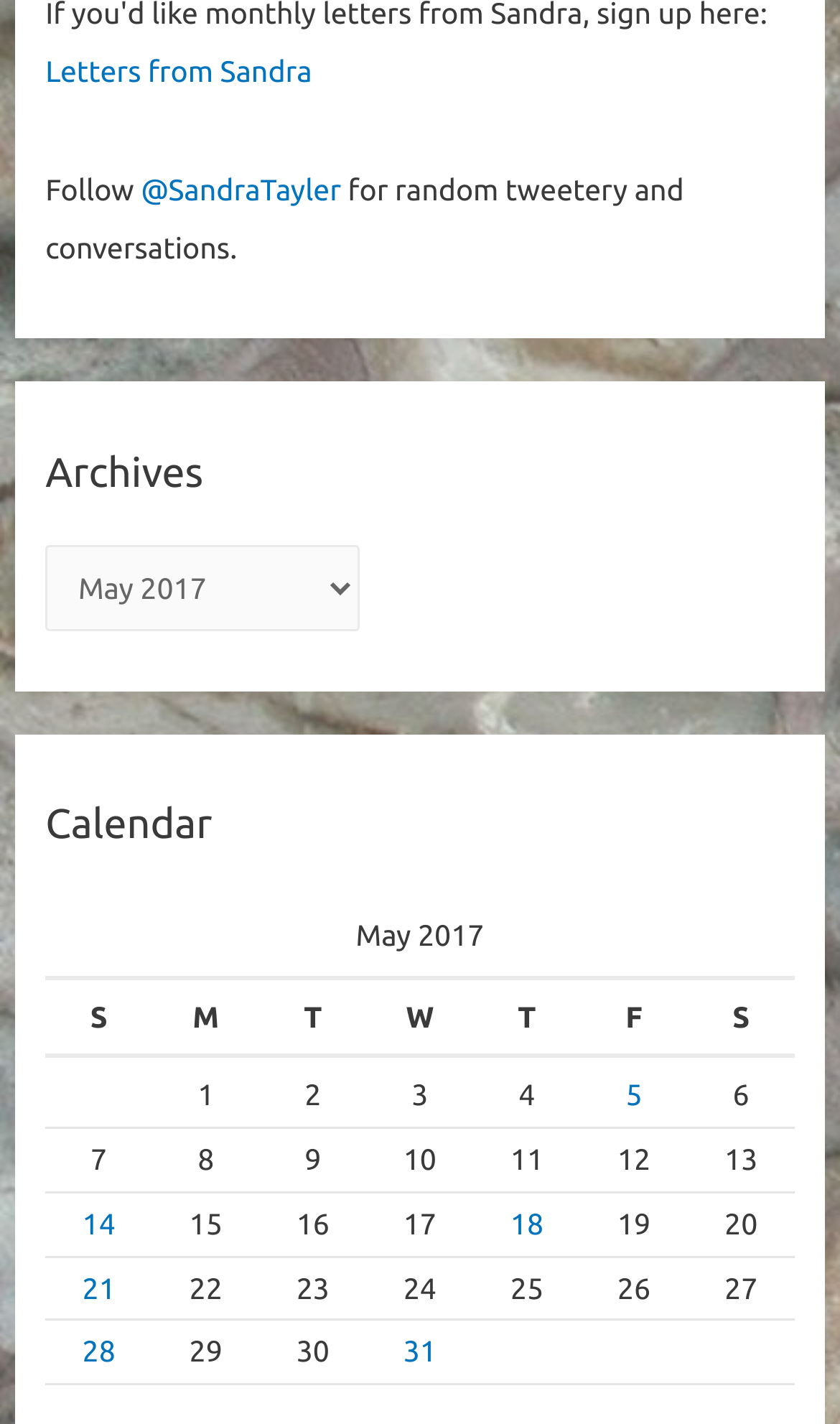What is the title of the post on May 28, 2017?
Examine the image closely and answer the question with as much detail as possible.

The table displays a list of posts with dates, and the post on May 28, 2017 has the title 'Posts published on May 28, 2017', which can be seen in the gridcell with the link 'Posts published on May 28, 2017'.